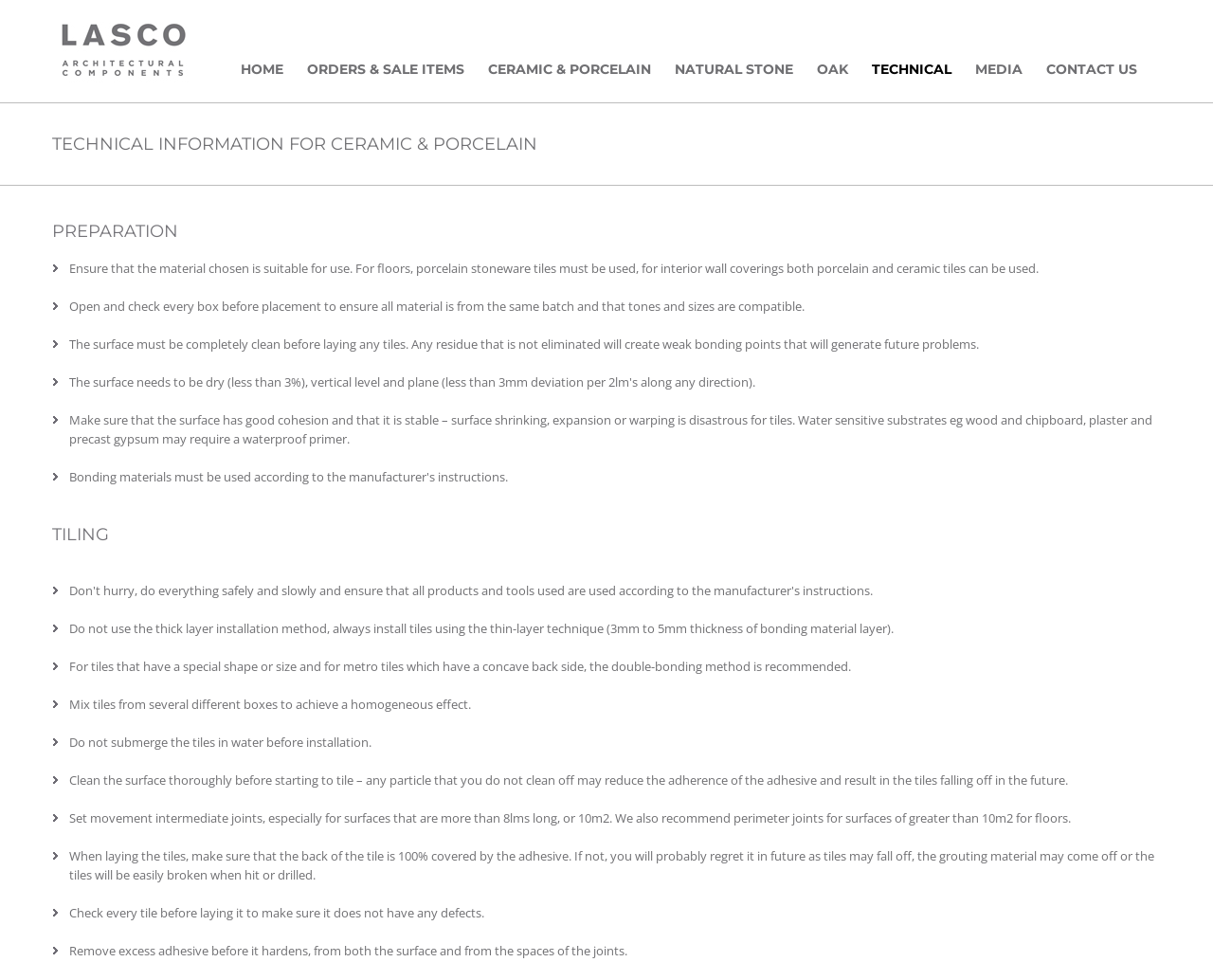Show the bounding box coordinates of the element that should be clicked to complete the task: "Click on CONTACT US".

[0.862, 0.0, 0.938, 0.104]